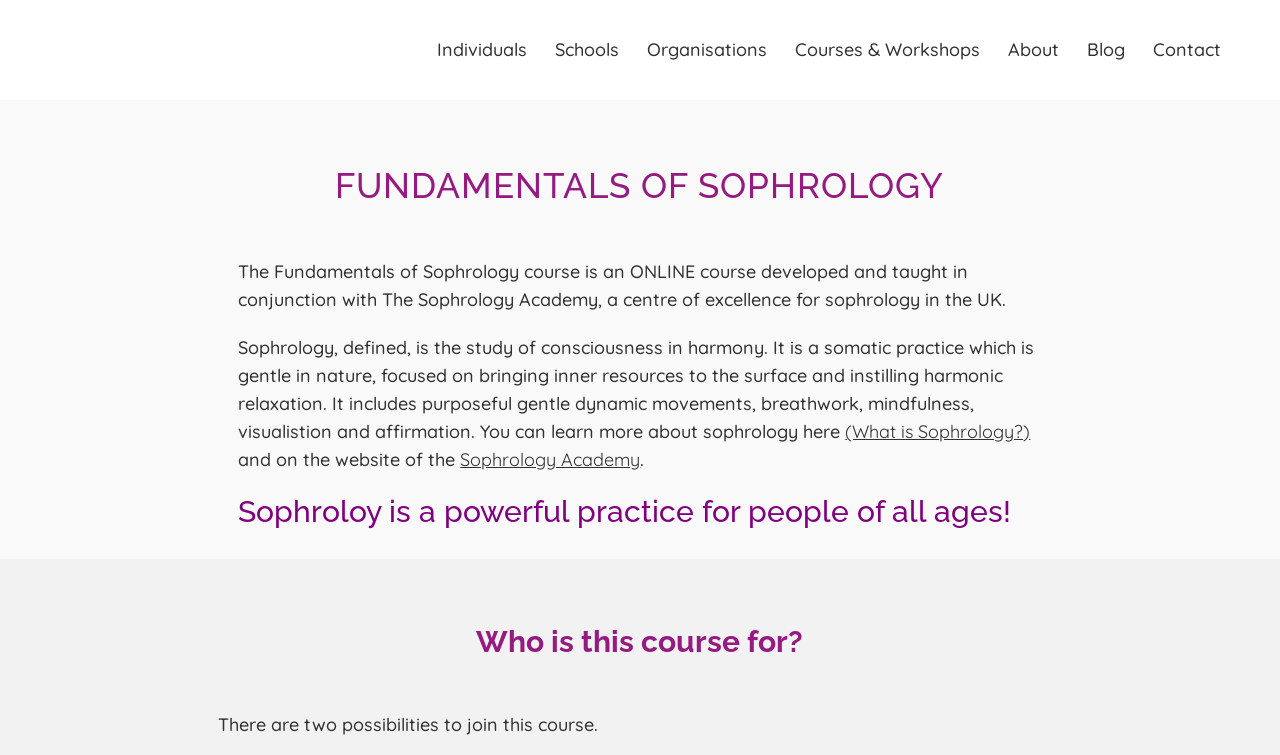Create an elaborate caption for the webpage.

The webpage is about the Fundamentals of Sophrology, a course that focuses on mental fitness coaching, resilience training, and stress management. At the top of the page, there are seven links: Individuals, Schools, Organisations, Courses & Workshops, About, Blog, and Contact, which are evenly spaced and span across the top section of the page.

Below the links, there is a prominent heading "FUNDAMENTALS OF SOPHROLOGY" that takes up a significant portion of the page. Underneath the heading, there is a paragraph of text that describes the Fundamentals of Sophrology course, which is an online course developed in conjunction with The Sophrology Academy. The text explains that sophrology is a somatic practice that aims to bring inner resources to the surface and instill harmonic relaxation.

There is a link "(What is Sophrology?)" embedded within the text, which provides more information about sophrology. The text also mentions the Sophrology Academy, with a link to its website. 

Further down the page, there is another heading "Sophroloy is a powerful practice for people of all ages!" followed by a question "Who is this course for?" in a smaller heading. Below these headings, there is a paragraph of text that explains that there are two possibilities to join this course.